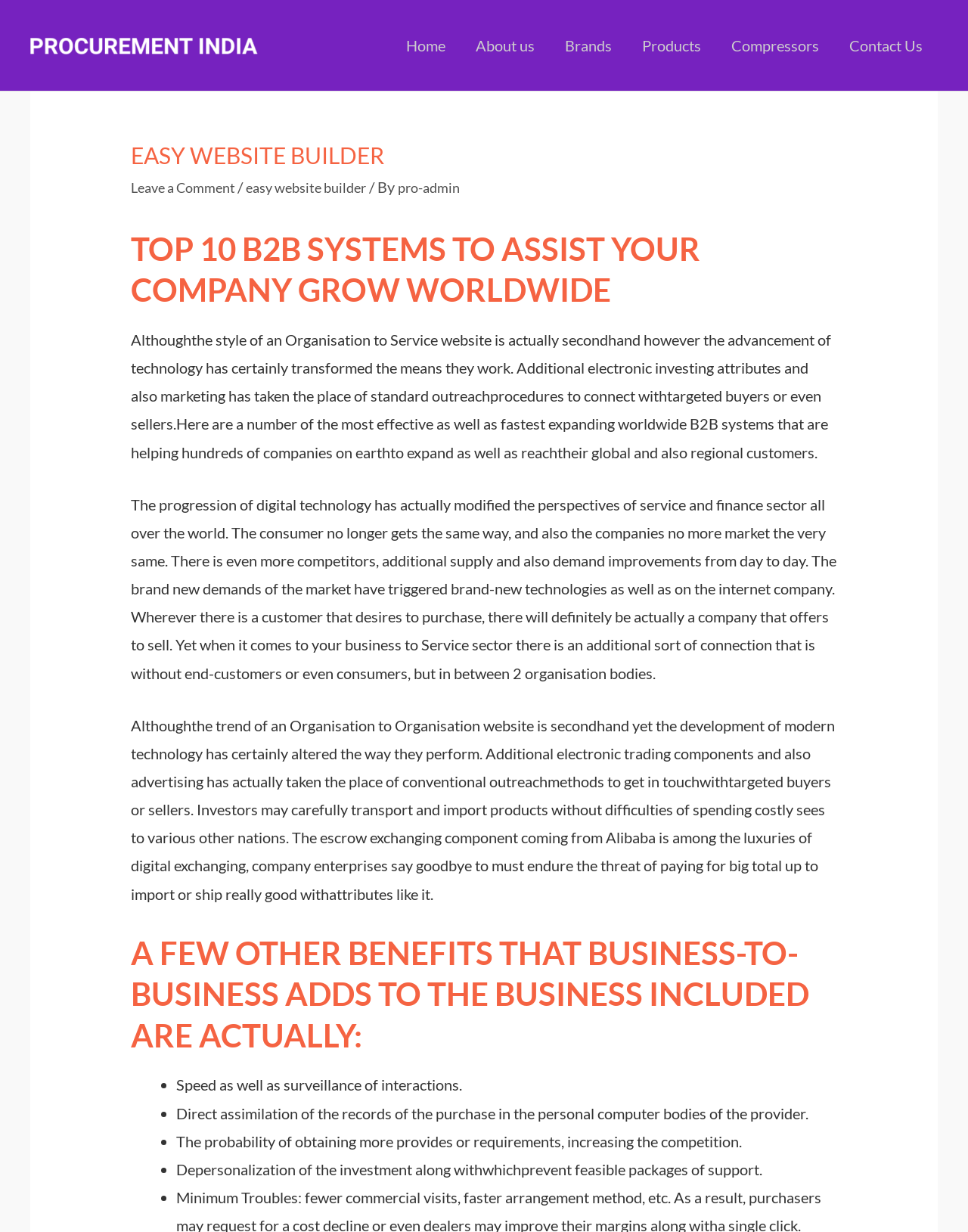Provide the bounding box for the UI element matching this description: "About us".

[0.476, 0.012, 0.568, 0.061]